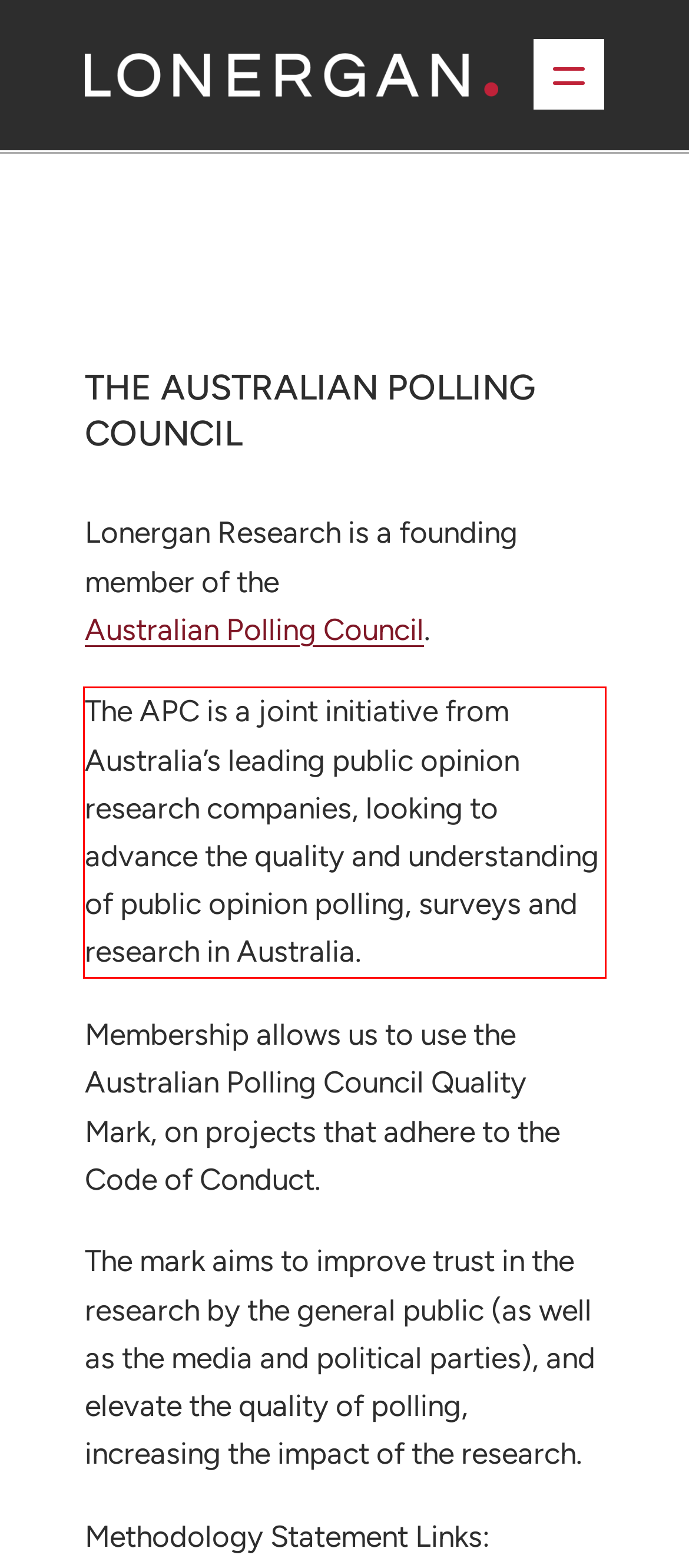Observe the screenshot of the webpage, locate the red bounding box, and extract the text content within it.

The APC is a joint initiative from Australia’s leading public opinion research companies, looking to advance the quality and understanding of public opinion polling, surveys and research in Australia.